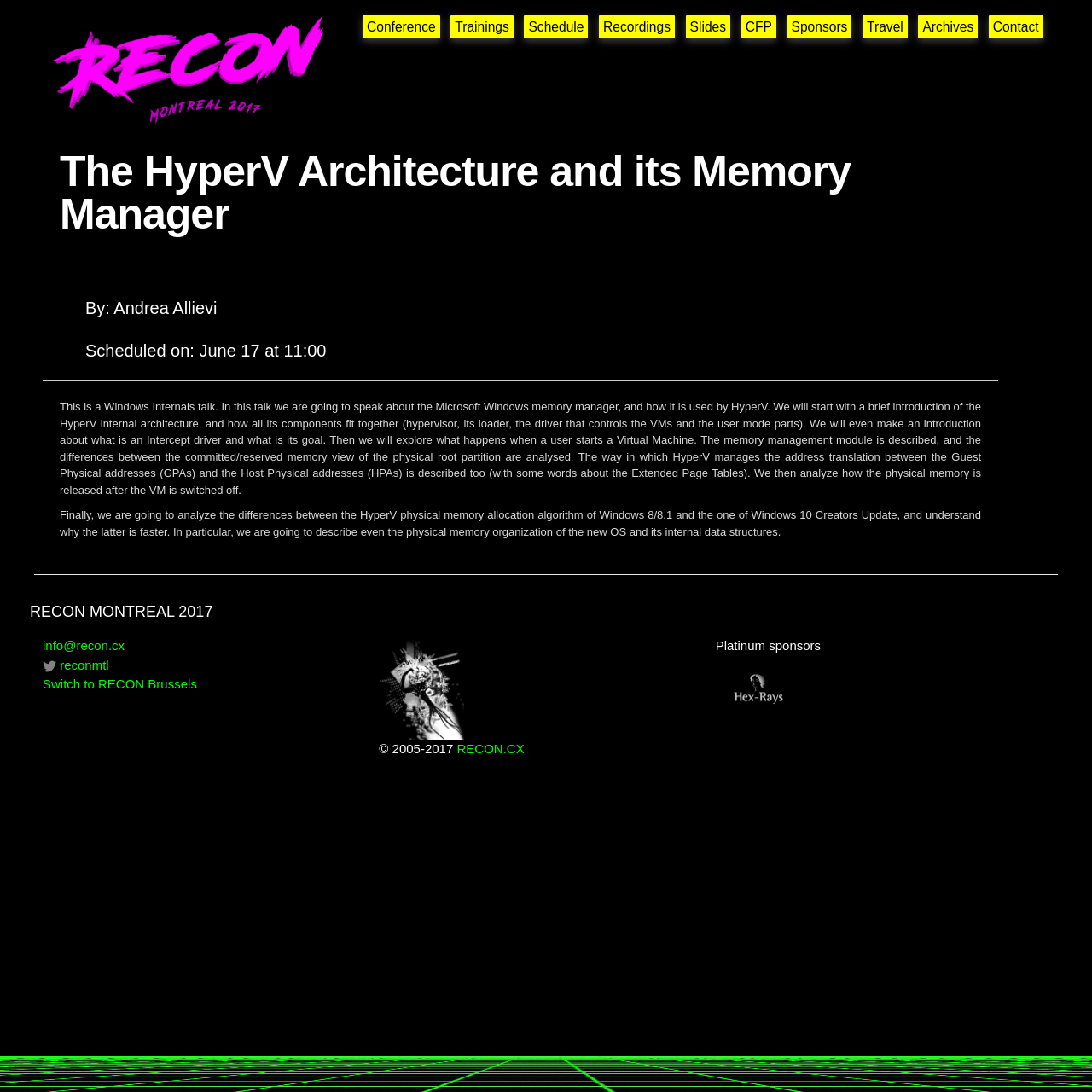Predict the bounding box coordinates of the UI element that matches this description: "CFP". The coordinates should be in the format [left, top, right, bottom] with each value between 0 and 1.

[0.679, 0.014, 0.711, 0.035]